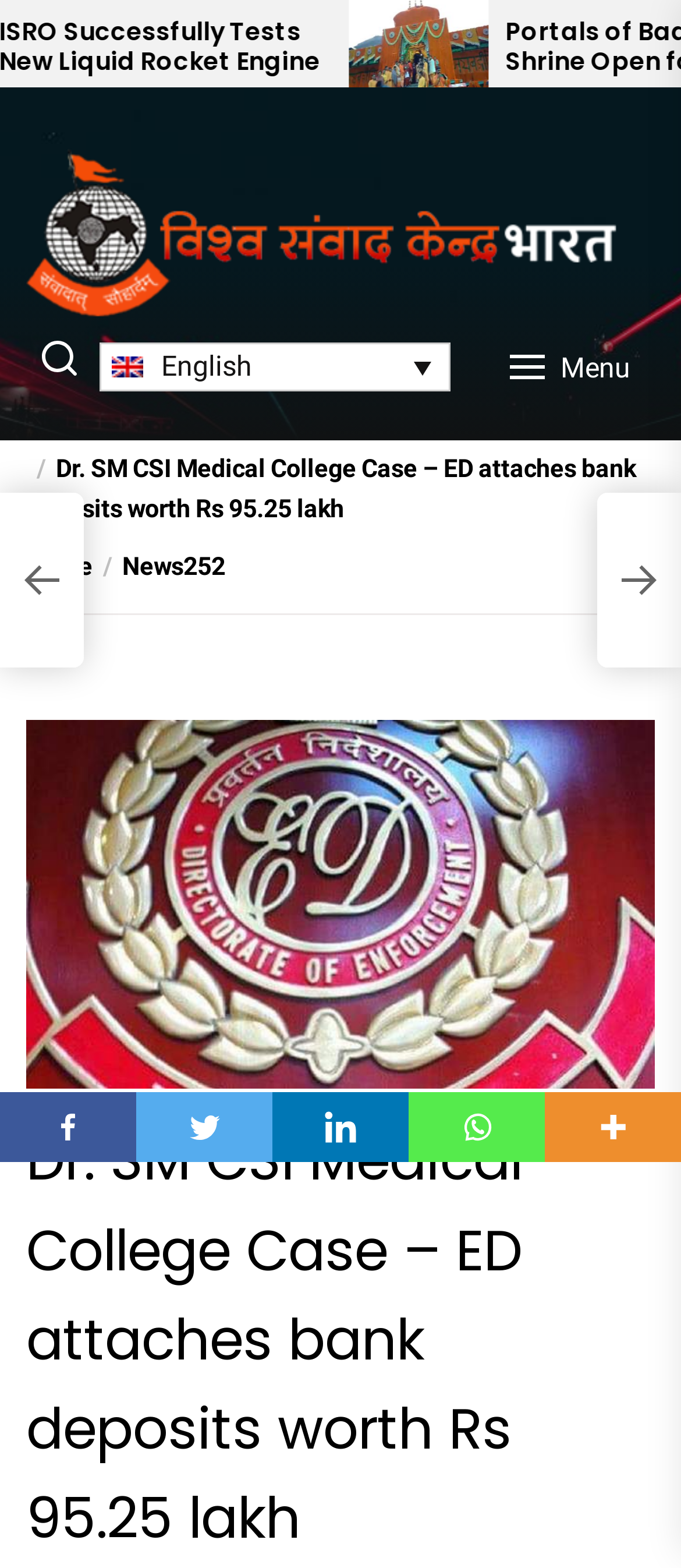Determine the bounding box for the described UI element: "VSK Bharat".

[0.038, 0.212, 0.446, 0.255]